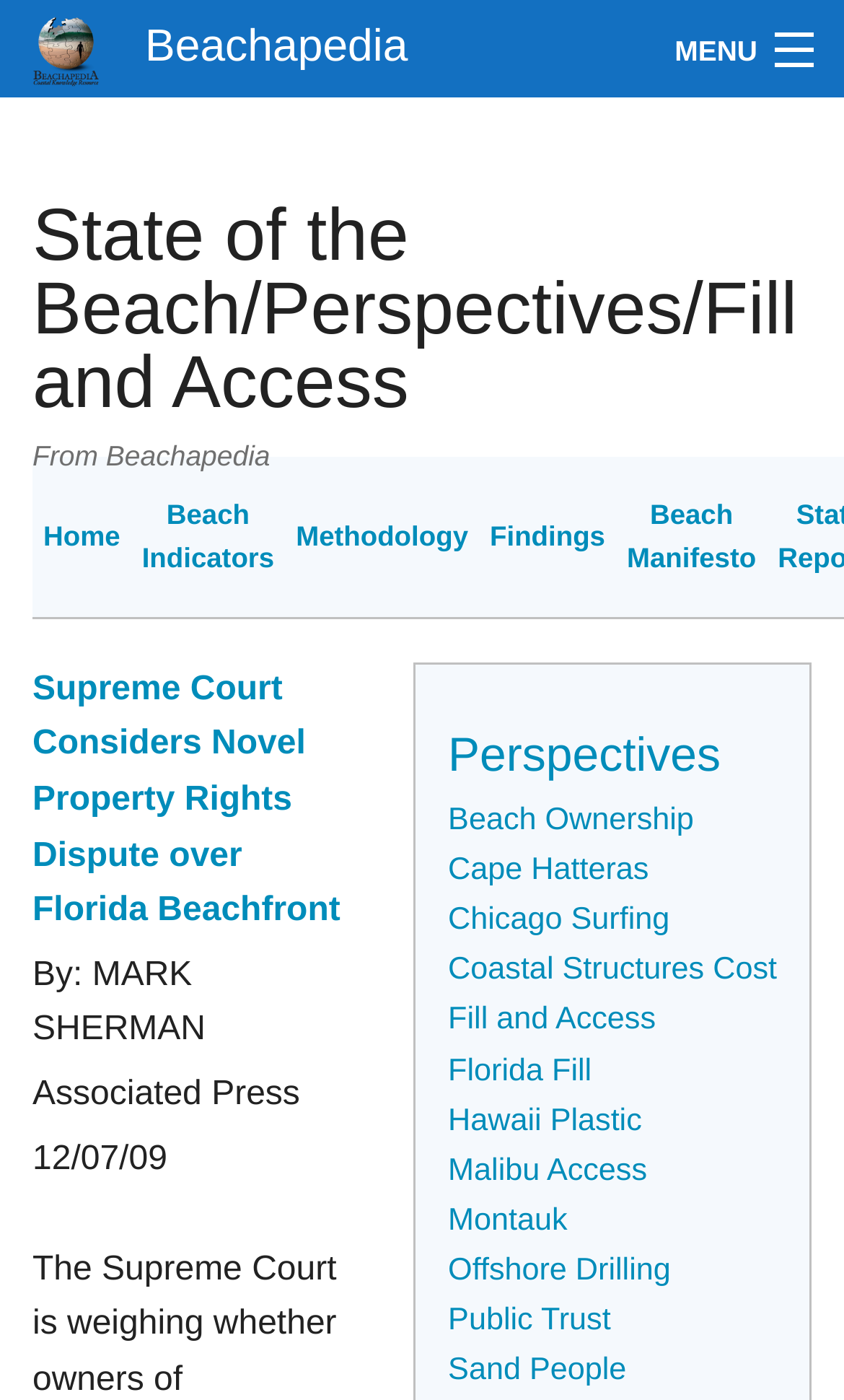What is the text of the first gridcell under the From Beachapedia heading?
Answer with a single word or short phrase according to what you see in the image.

Home